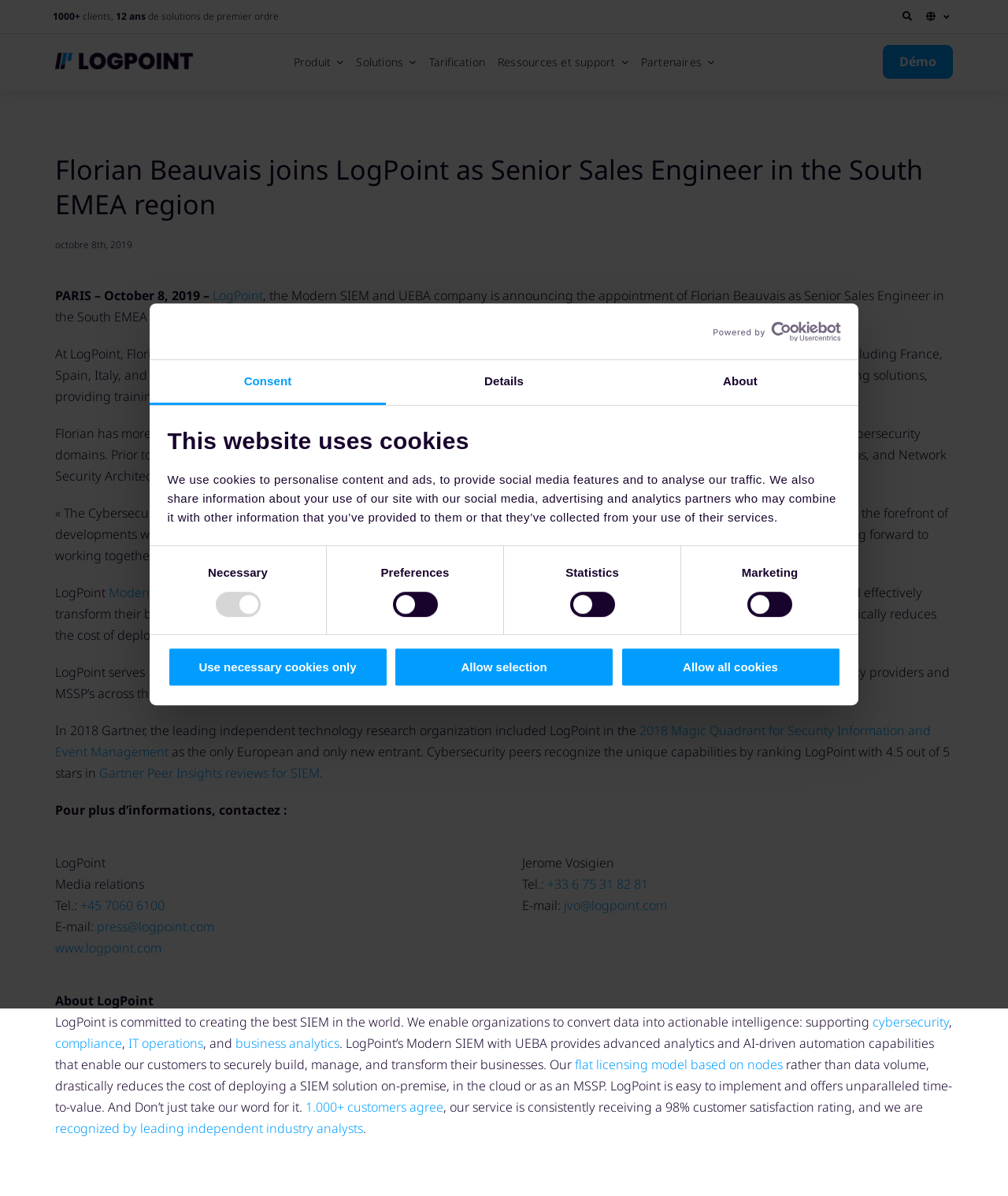Use a single word or phrase to answer the question: How many customers does LogPoint serve globally?

1,000+